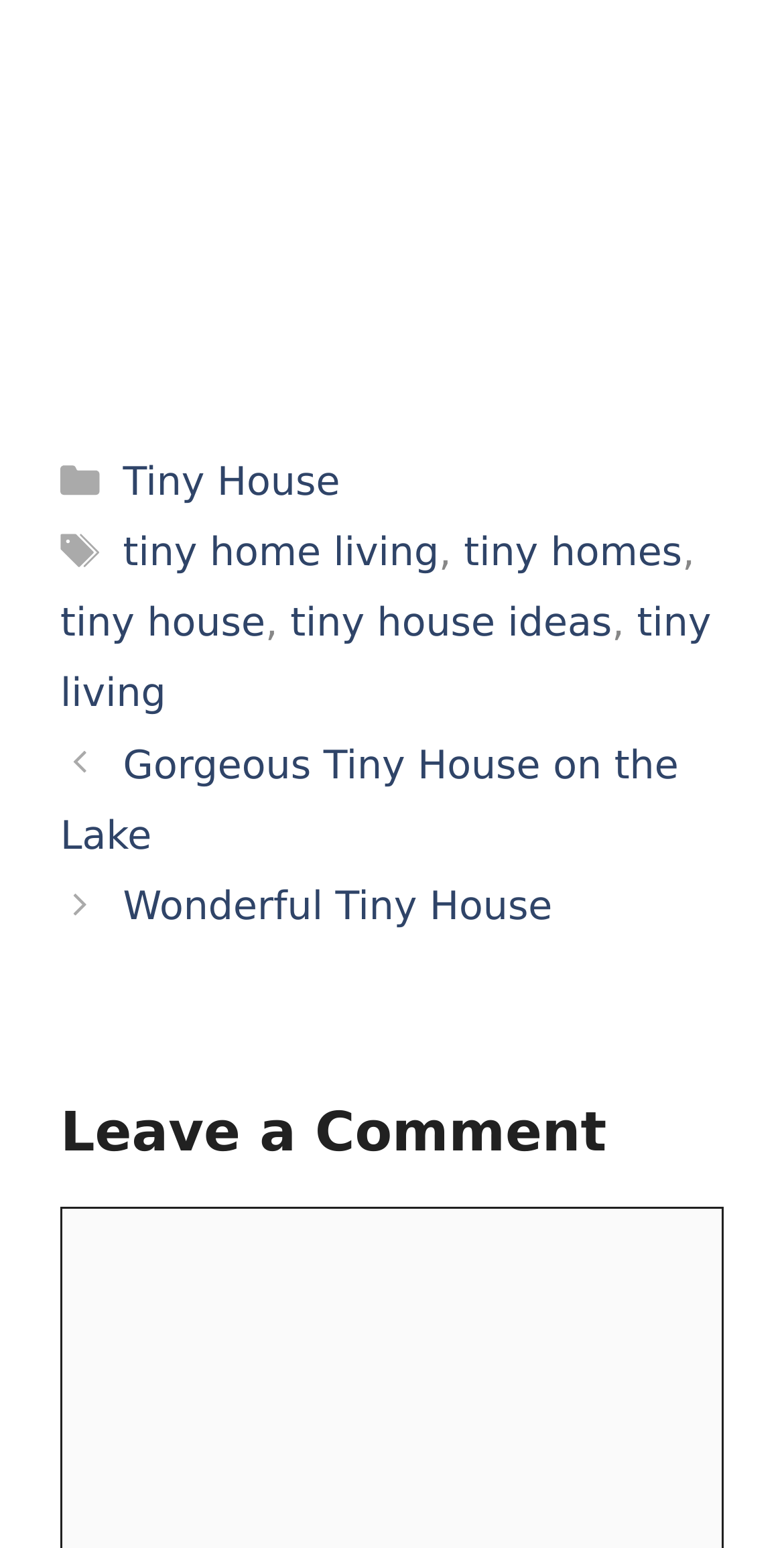Please determine the bounding box of the UI element that matches this description: tiny homes. The coordinates should be given as (top-left x, top-left y, bottom-right x, bottom-right y), with all values between 0 and 1.

[0.592, 0.342, 0.87, 0.372]